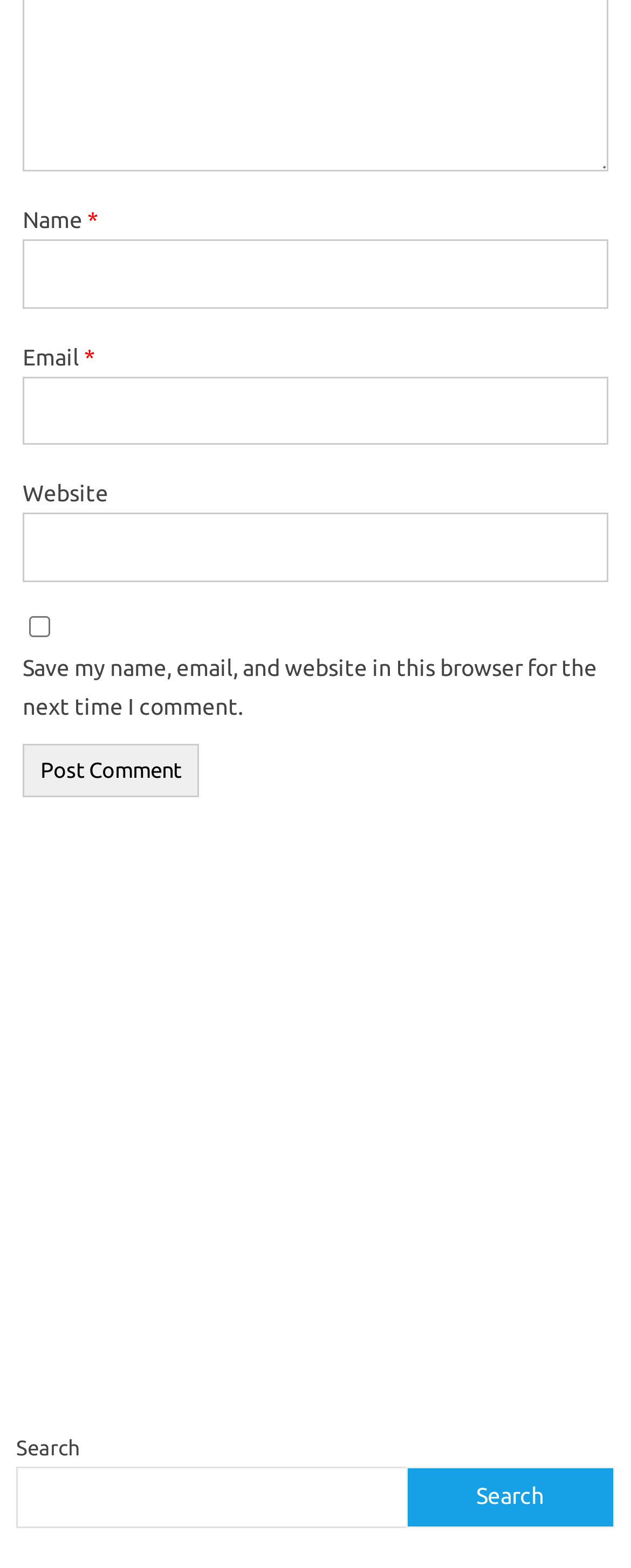Using the provided element description: "parent_node: Website name="url"", determine the bounding box coordinates of the corresponding UI element in the screenshot.

[0.036, 0.327, 0.964, 0.371]